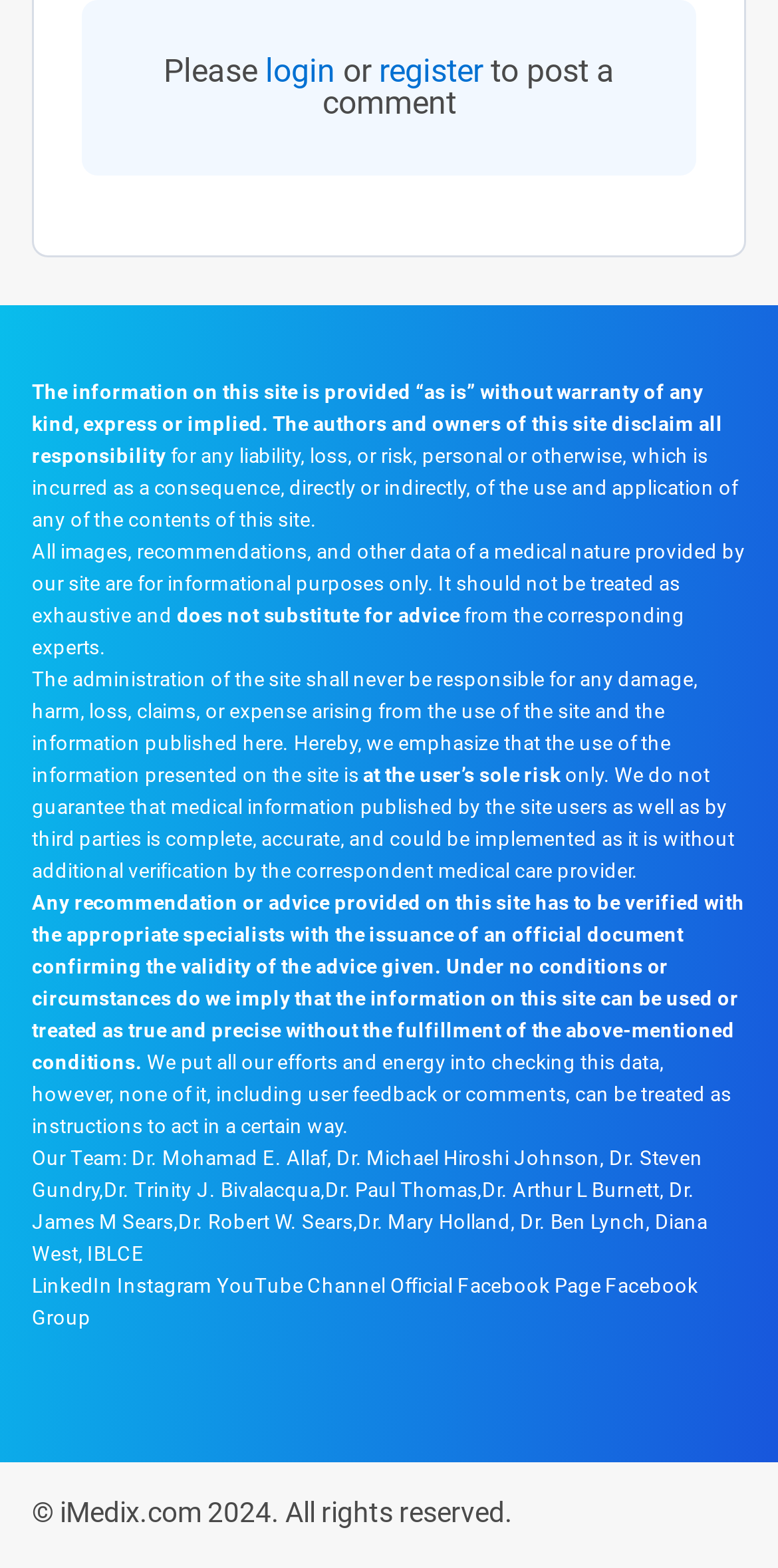Identify the bounding box for the UI element specified in this description: "Dr. Trinity J. Bivalacqua". The coordinates must be four float numbers between 0 and 1, formatted as [left, top, right, bottom].

[0.134, 0.751, 0.412, 0.765]